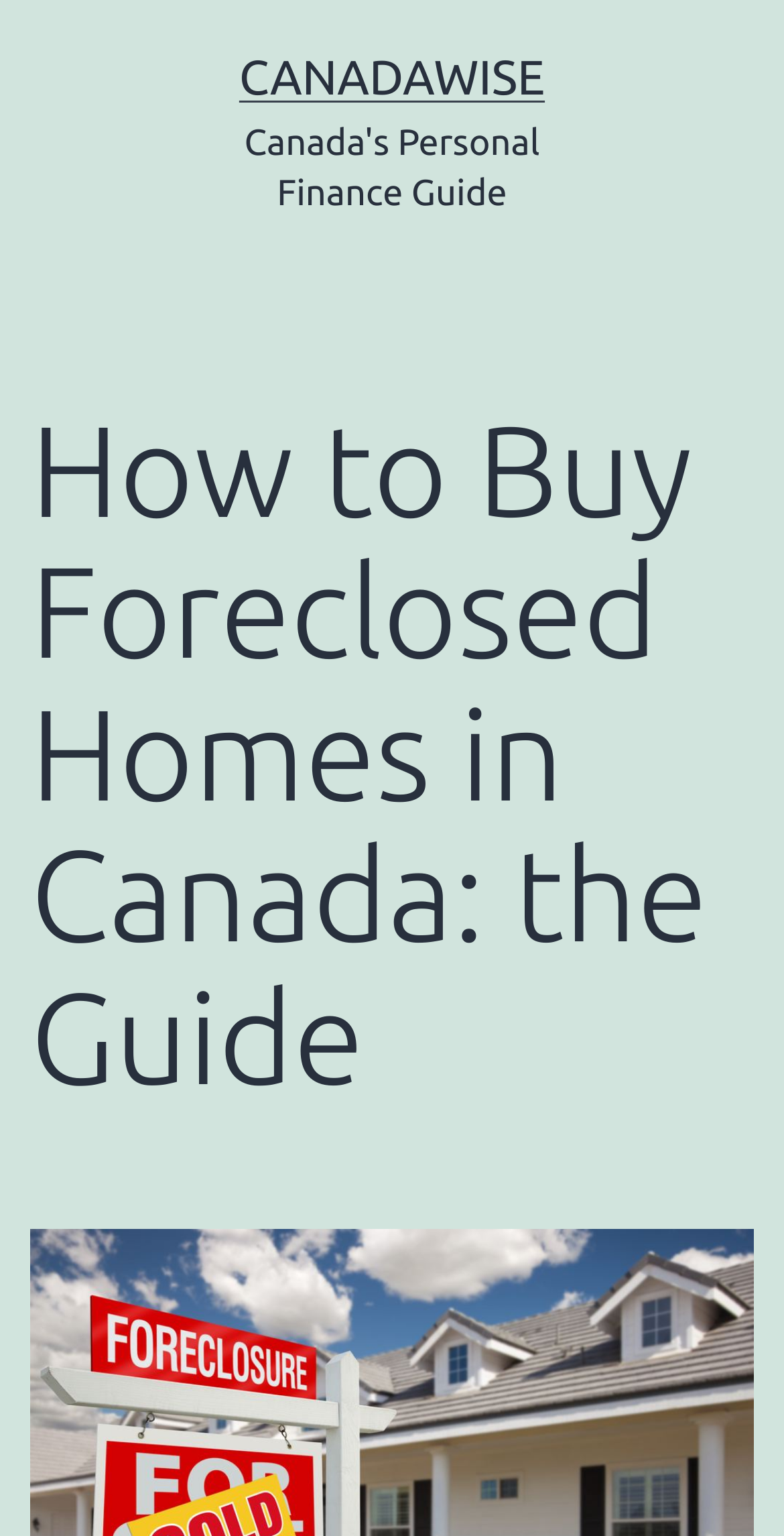Extract the bounding box coordinates of the UI element described: "title="Share on Google+"". Provide the coordinates in the format [left, top, right, bottom] with values ranging from 0 to 1.

None